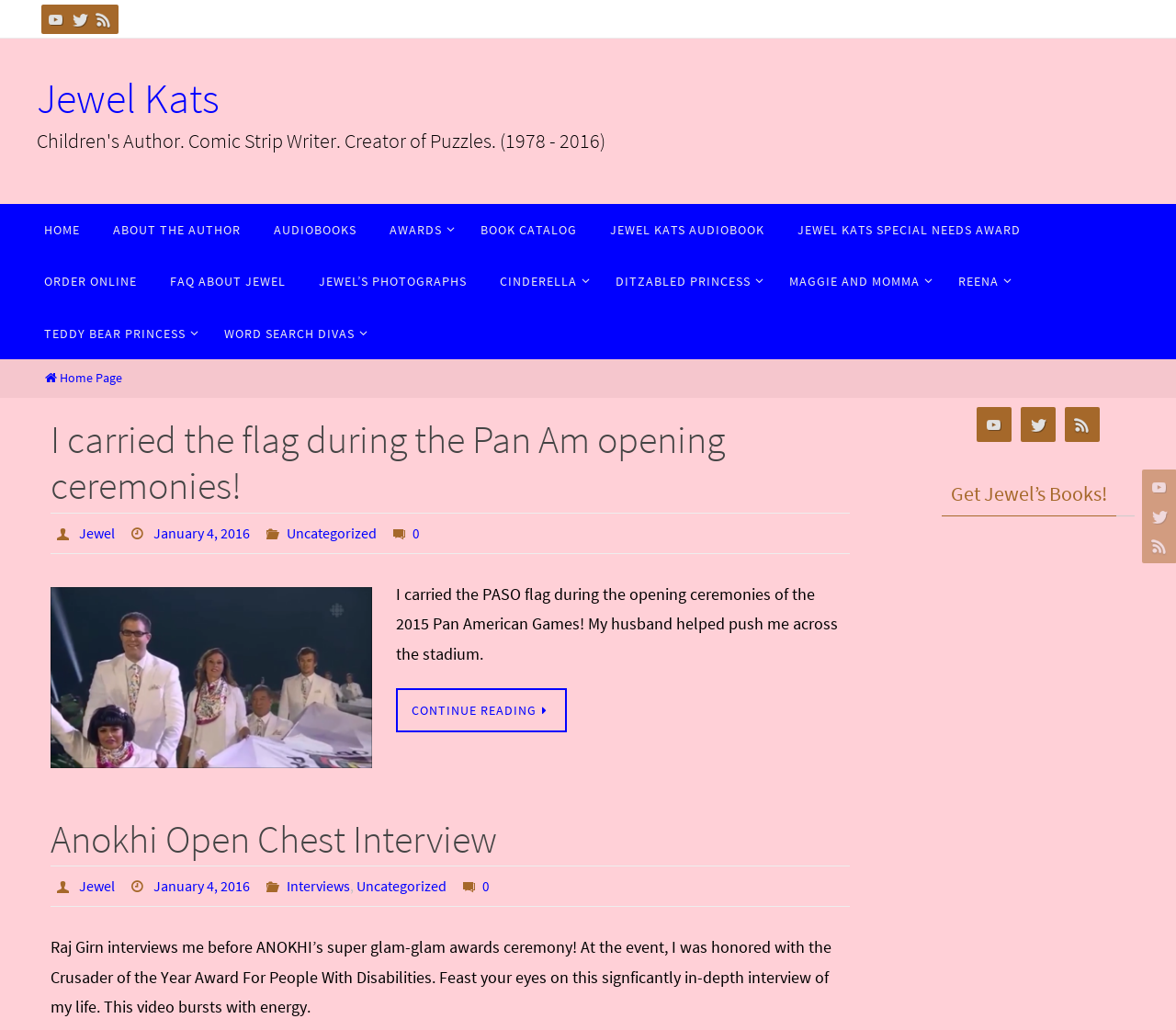Summarize the webpage comprehensively, mentioning all visible components.

This webpage is dedicated to Jewel Kats, a children's author, comic strip writer, and creator of puzzles. At the top of the page, there are three social media links to YouTube, Twitter, and RSS, accompanied by their respective icons. Below these links, there is a heading with Jewel Kats' name, followed by a navigation menu with links to various sections of the website, including Home, About the Author, Audiobooks, and more.

The main content of the page is divided into two sections. The first section features an article with a heading that reads "I carried the flag during the Pan Am opening ceremonies!" The article includes a brief text and a "Continue Reading" link. Below the article, there are links to categories and a comment section.

The second section features another article with a heading that reads "Anokhi Open Chest Interview". This article also includes a brief text and a comment section. Both articles have a similar layout, with the author's name, date, and categories listed below the heading.

On the right side of the page, there is a sidebar with a heading that reads "Get Jewel's Books!" Below this heading, there are two iframes, which likely contain information about Jewel's books.

At the bottom of the page, there are three social media links again, accompanied by their respective icons. Overall, the webpage has a simple and organized layout, with a focus on showcasing Jewel Kats' work and providing easy navigation to different sections of the website.